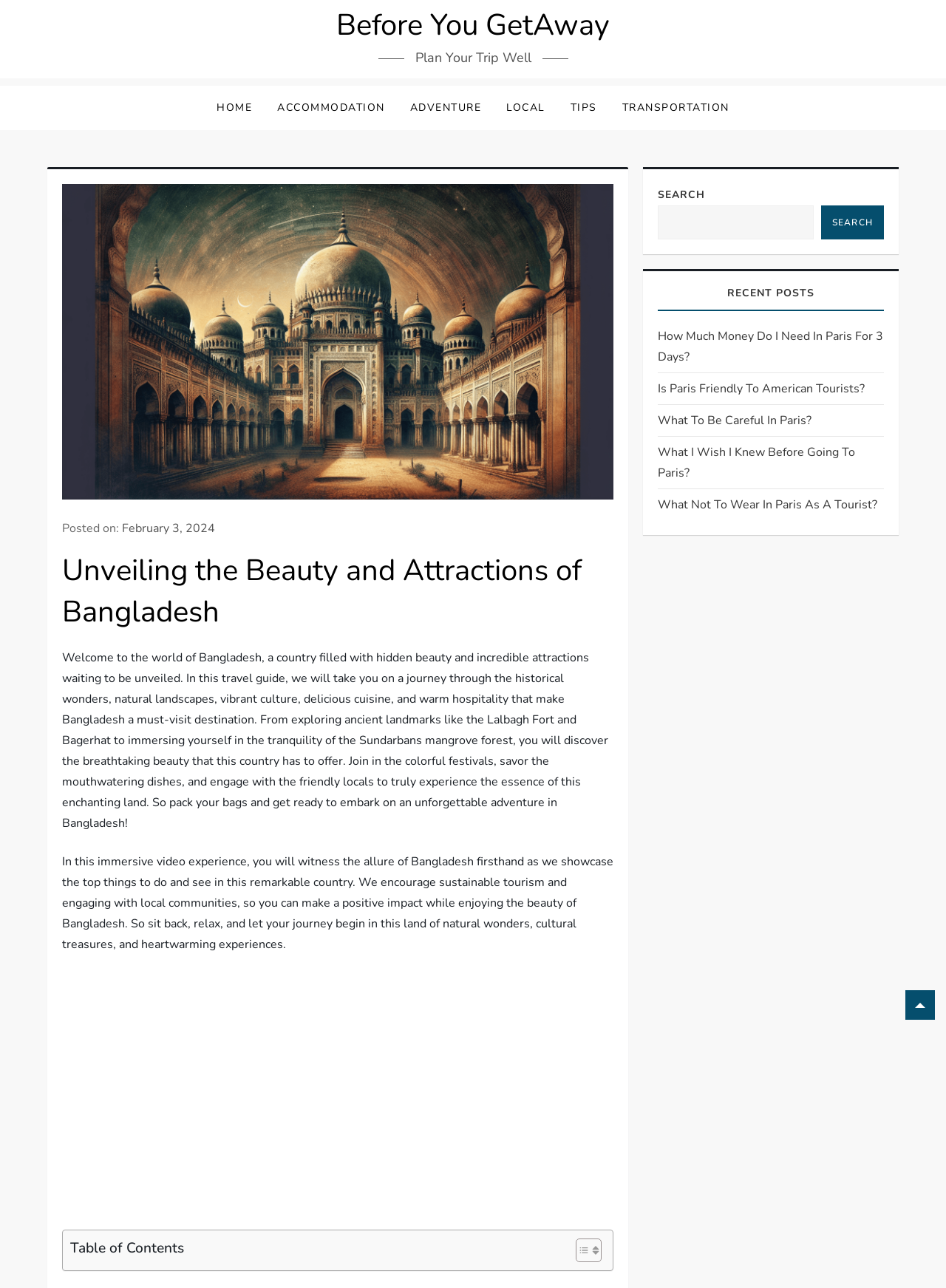Predict the bounding box coordinates of the area that should be clicked to accomplish the following instruction: "Search for something". The bounding box coordinates should consist of four float numbers between 0 and 1, i.e., [left, top, right, bottom].

[0.696, 0.159, 0.86, 0.186]